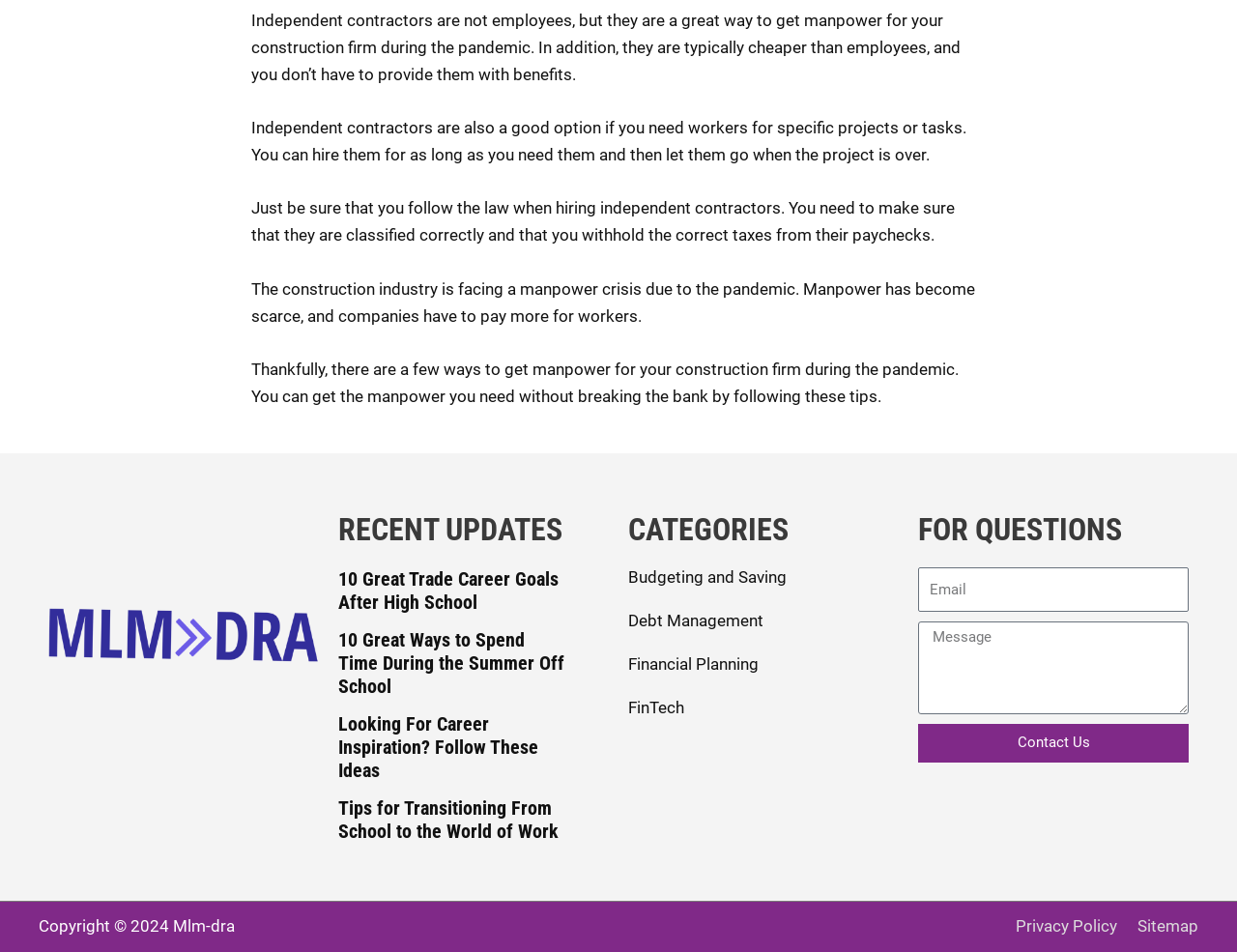How many recent updates are listed on the webpage?
Please provide a detailed and thorough answer to the question.

The webpage lists 4 recent updates under the heading 'RECENT UPDATES', which are links to articles with titles such as '10 Great Trade Career Goals After High School', '10 Great Ways to Spend Time During the Summer Off School', and so on.